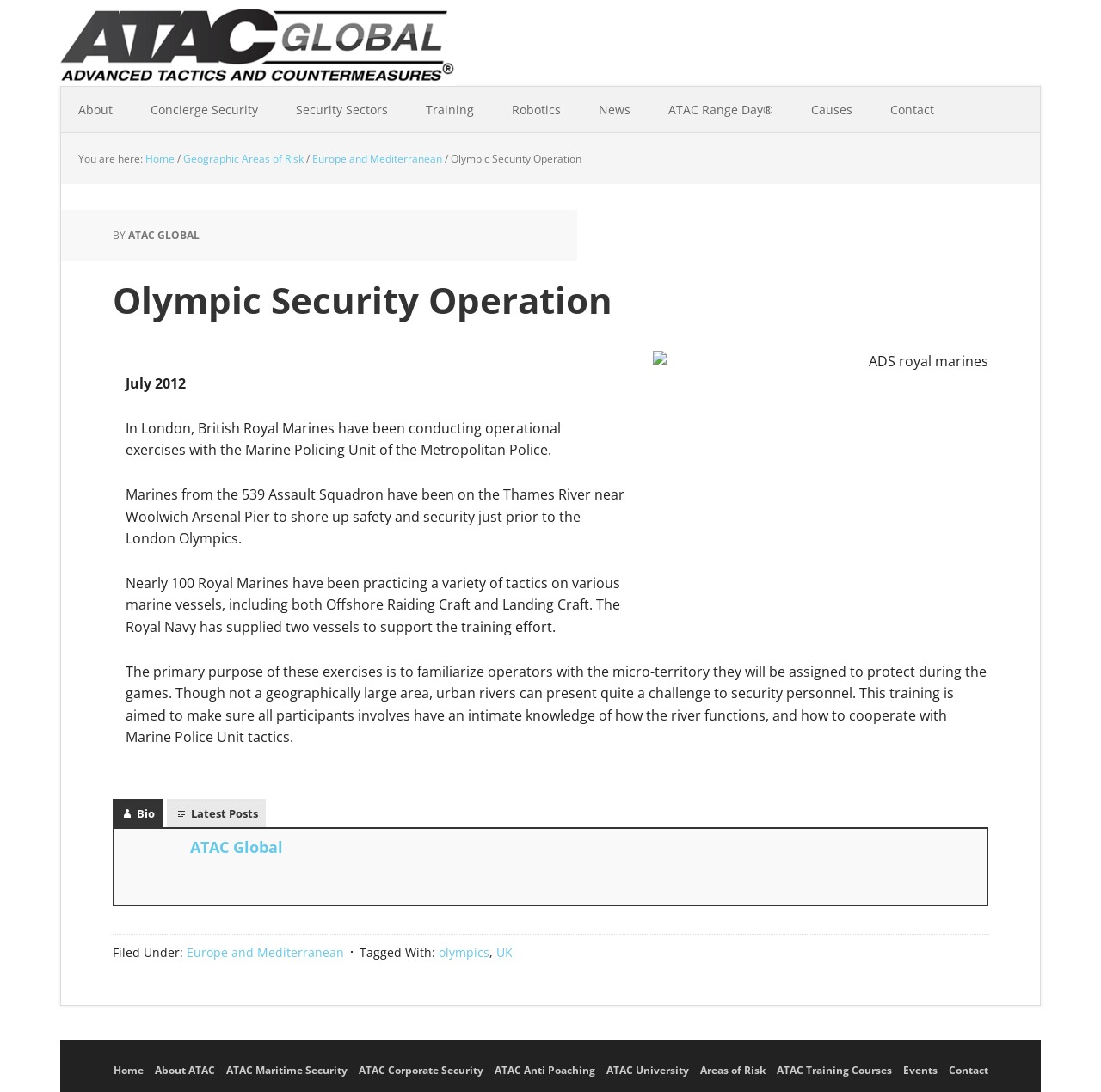Determine the bounding box coordinates of the clickable element to achieve the following action: 'Go to Concierge Security'. Provide the coordinates as four float values between 0 and 1, formatted as [left, top, right, bottom].

[0.121, 0.08, 0.25, 0.121]